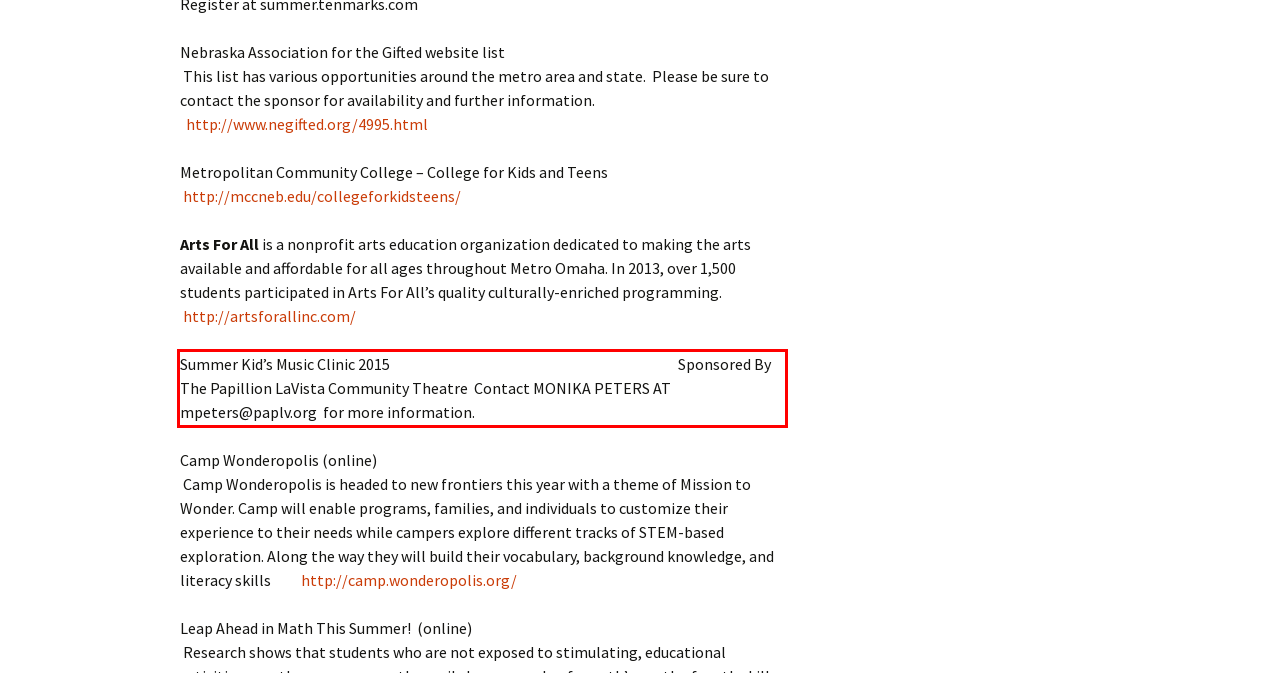From the provided screenshot, extract the text content that is enclosed within the red bounding box.

Summer Kid’s Music Clinic 2015 Sponsored By The Papillion LaVista Community Theatre Contact MONIKA PETERS AT mpeters@paplv.org for more information.